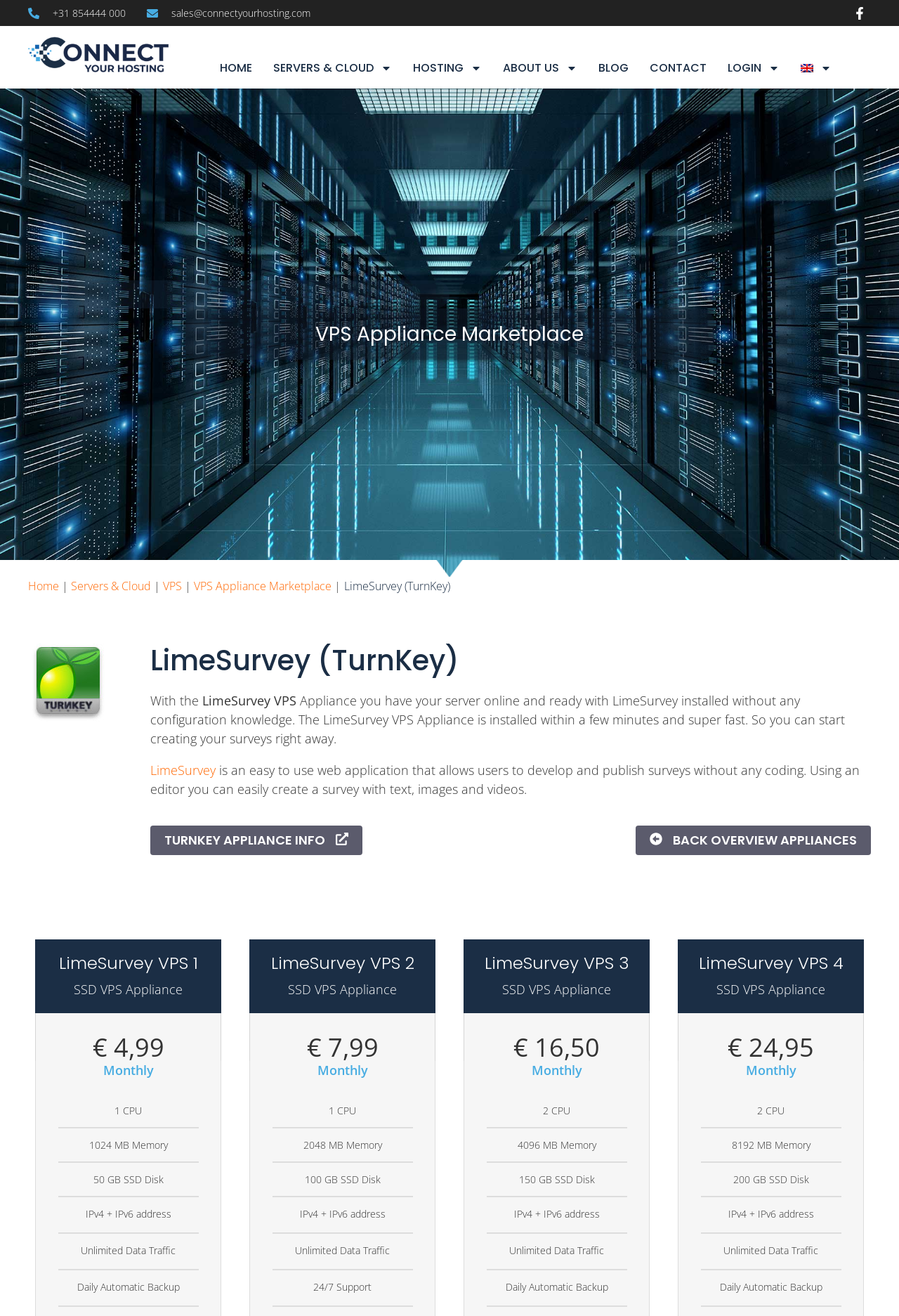Using the information shown in the image, answer the question with as much detail as possible: How many LimeSurvey VPS Appliance options are available?

I counted the number of headings with 'LimeSurvey VPS' in the text, which are 'LimeSurvey VPS 1', 'LimeSurvey VPS 2', 'LimeSurvey VPS 3', and 'LimeSurvey VPS 4'. Therefore, there are 4 options available.